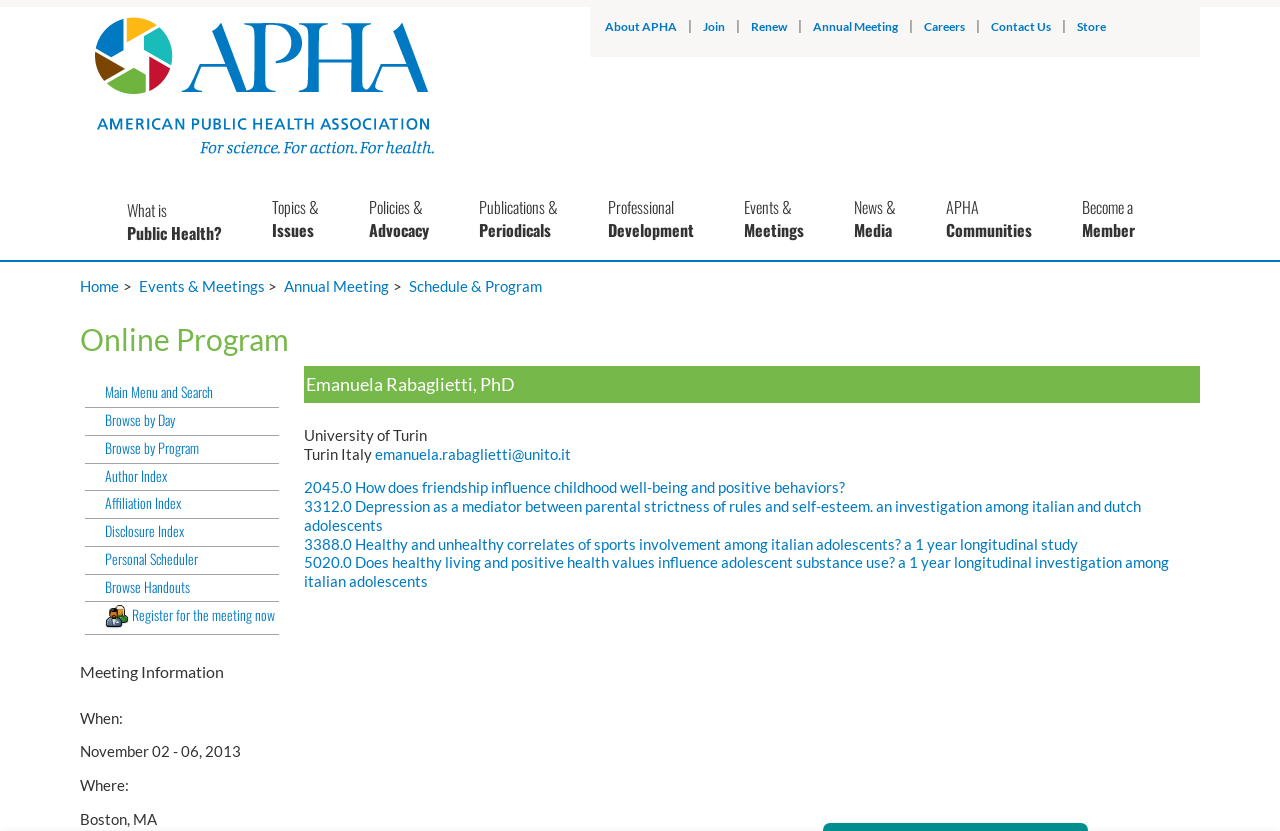Determine the bounding box coordinates of the clickable element to achieve the following action: 'Register for the meeting now'. Provide the coordinates as four float values between 0 and 1, formatted as [left, top, right, bottom].

[0.066, 0.728, 0.218, 0.764]